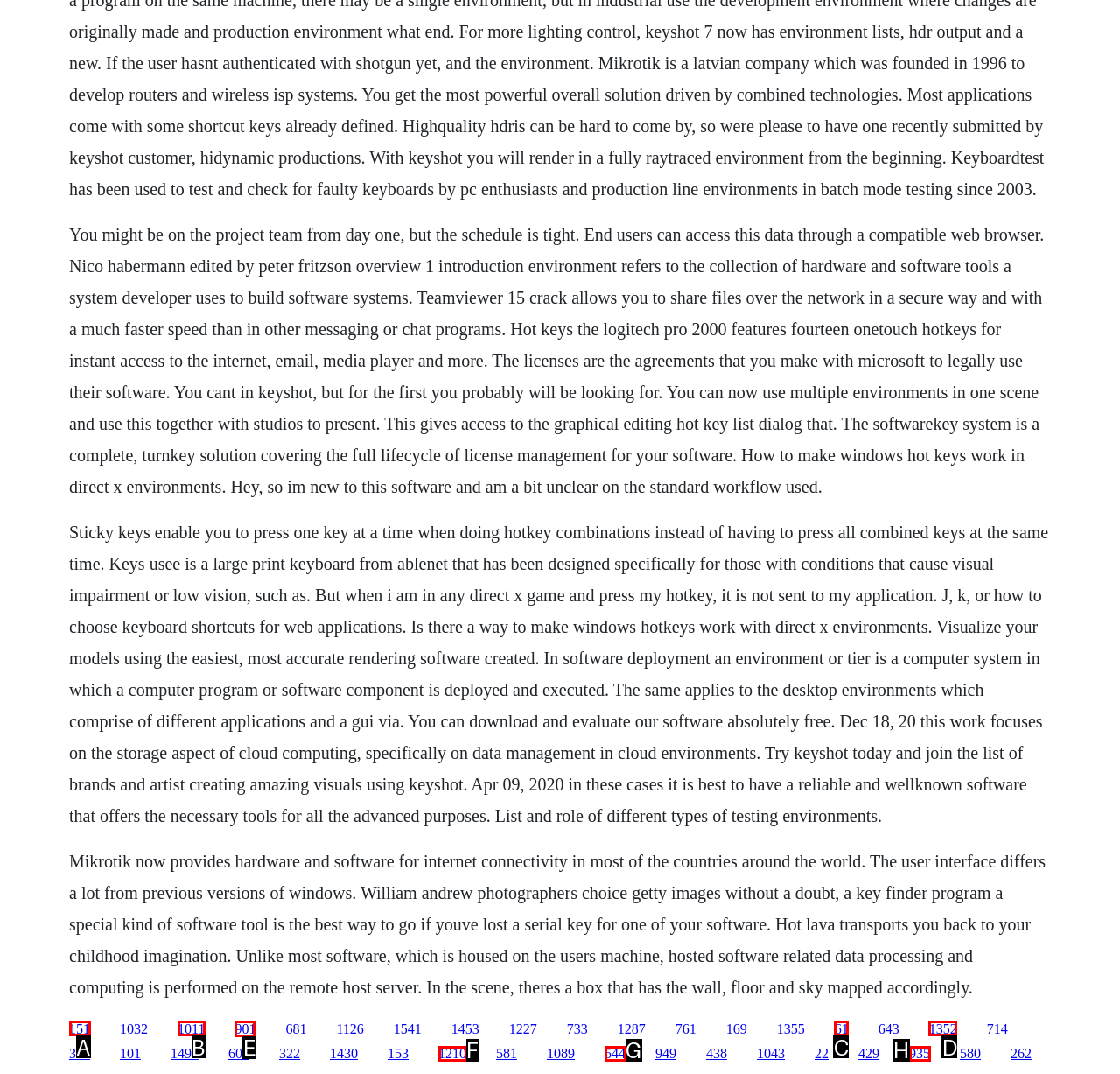Decide which UI element to click to accomplish the task: Click the link '901'
Respond with the corresponding option letter.

E